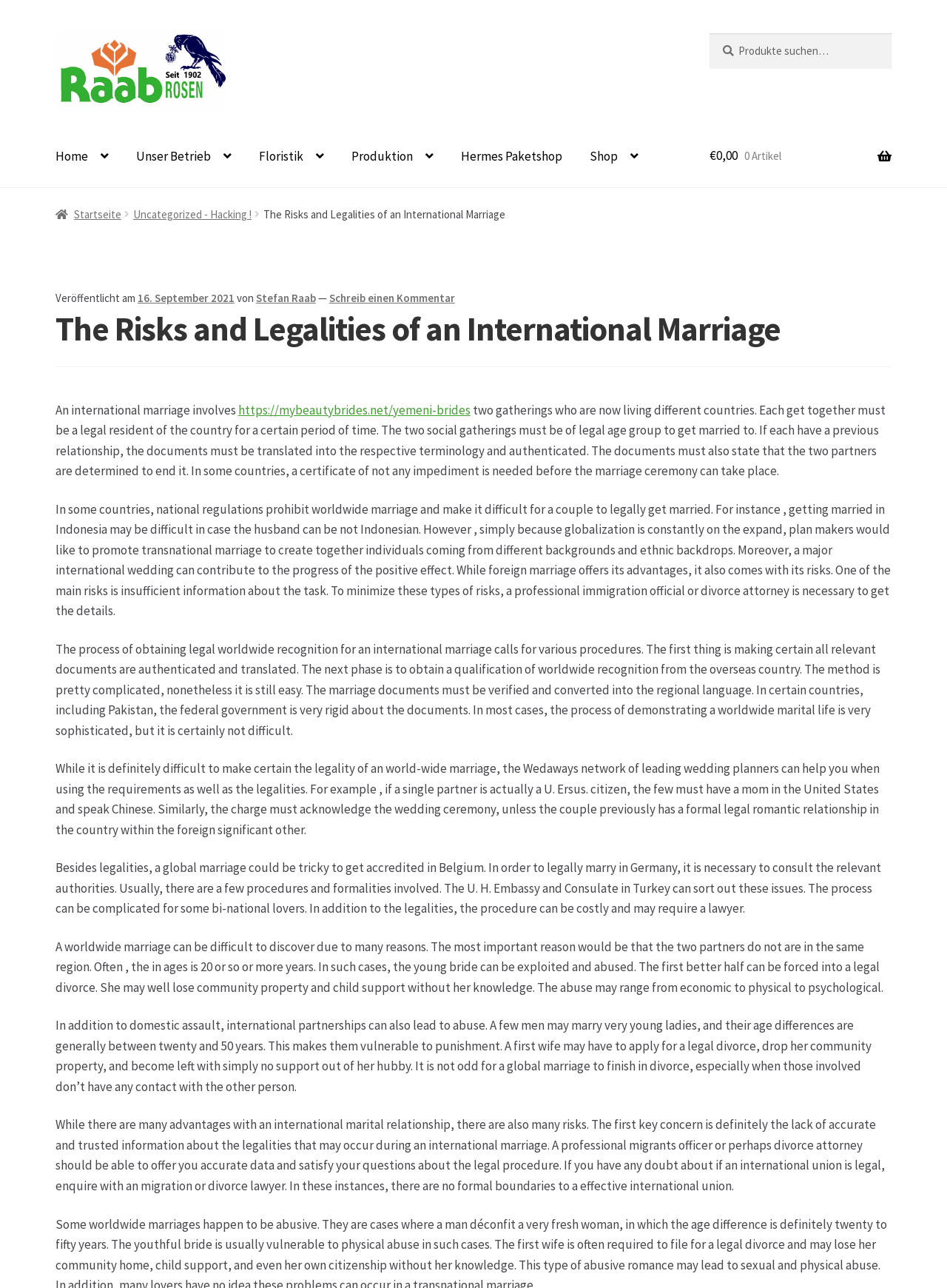Determine the bounding box coordinates of the section I need to click to execute the following instruction: "Click on Yemeni Brides link". Provide the coordinates as four float numbers between 0 and 1, i.e., [left, top, right, bottom].

[0.251, 0.312, 0.497, 0.324]